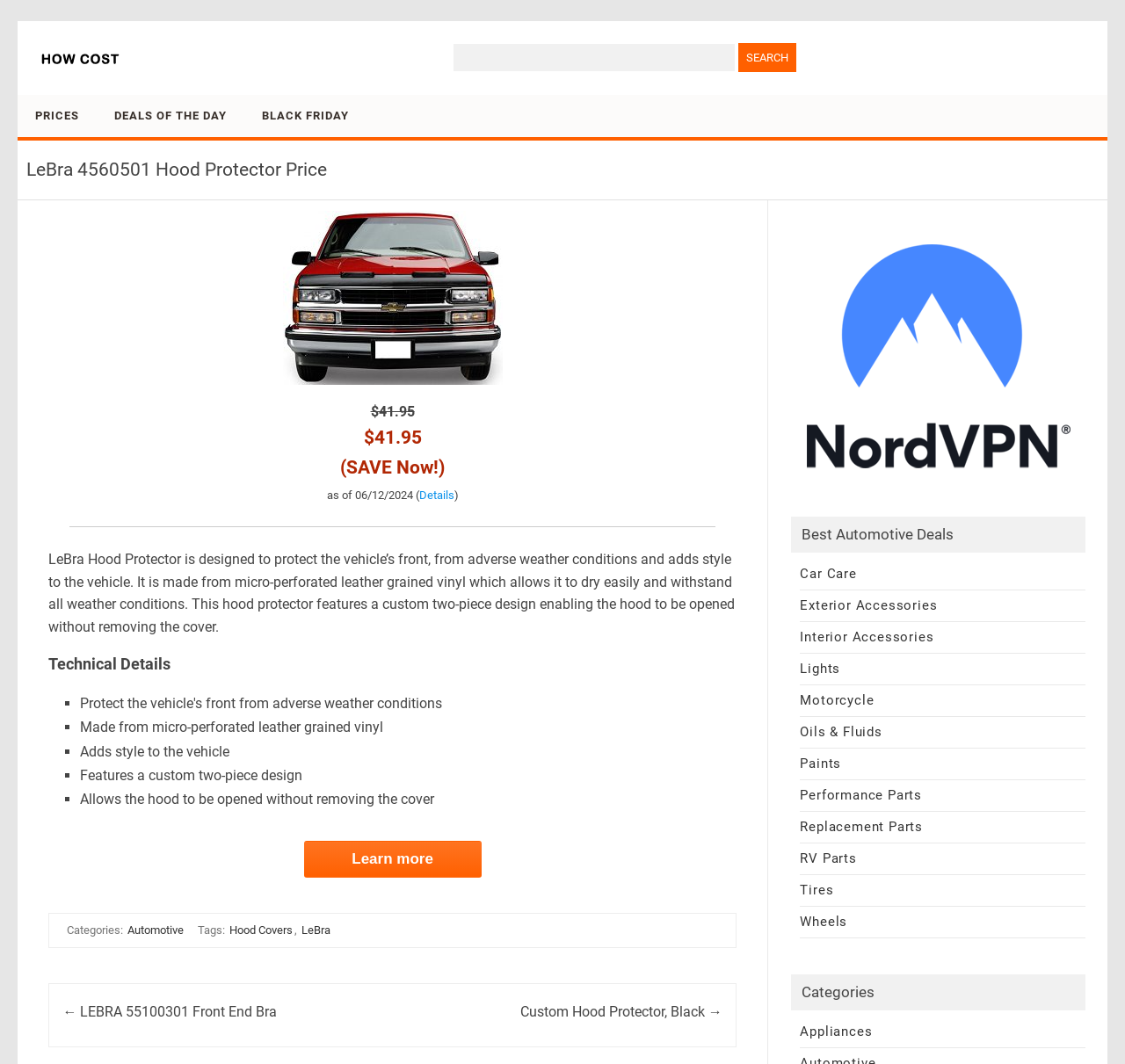What is the category of LeBra 4560501 Hood Protector?
Offer a detailed and full explanation in response to the question.

The category of LeBra 4560501 Hood Protector is mentioned in the footer section of the webpage, which is Automotive.